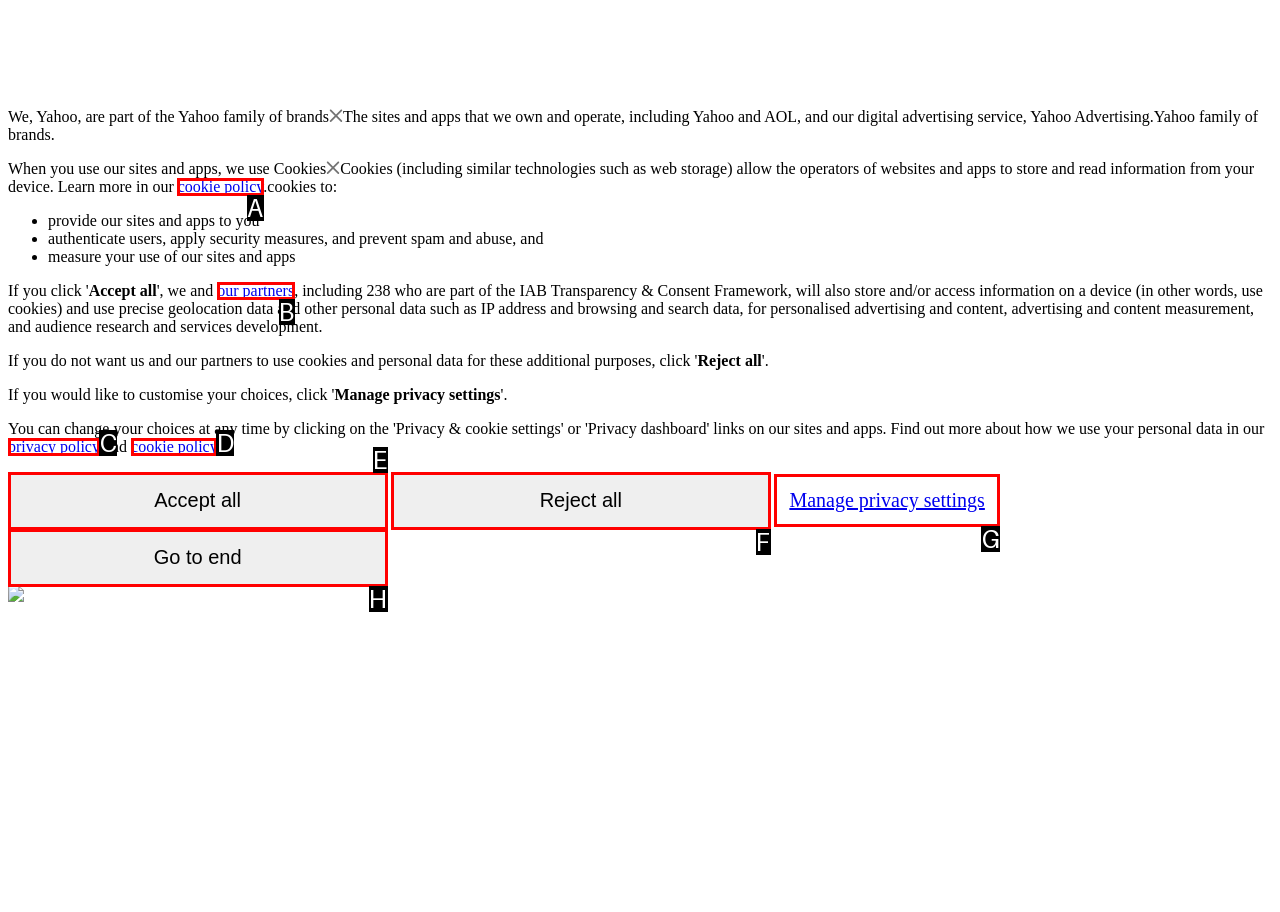Determine which HTML element matches the given description: our partners. Provide the corresponding option's letter directly.

B